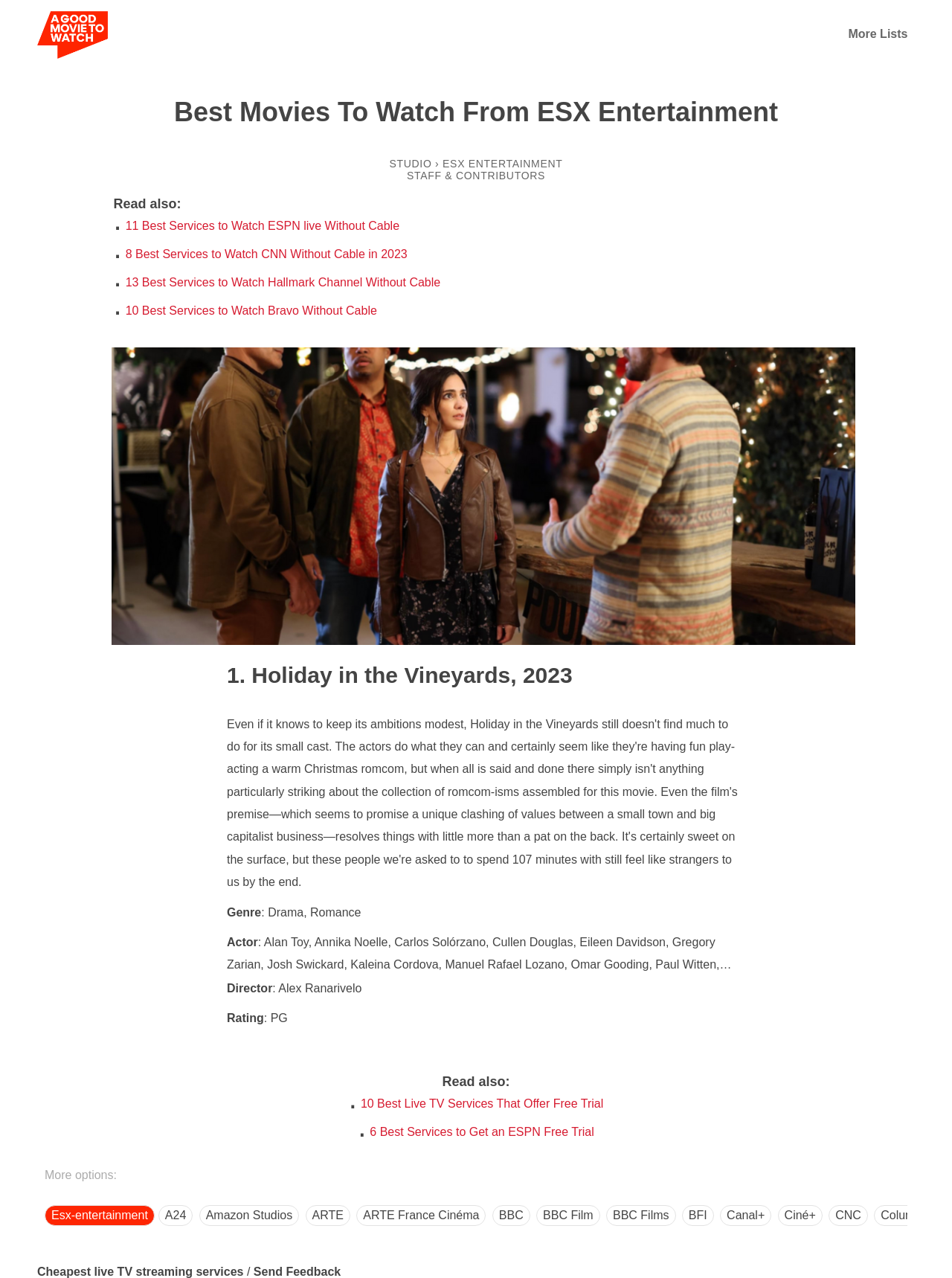Please identify the bounding box coordinates of the element that needs to be clicked to execute the following command: "Click on the link to watch Holiday in the Vineyards". Provide the bounding box using four float numbers between 0 and 1, formatted as [left, top, right, bottom].

[0.238, 0.518, 0.601, 0.538]